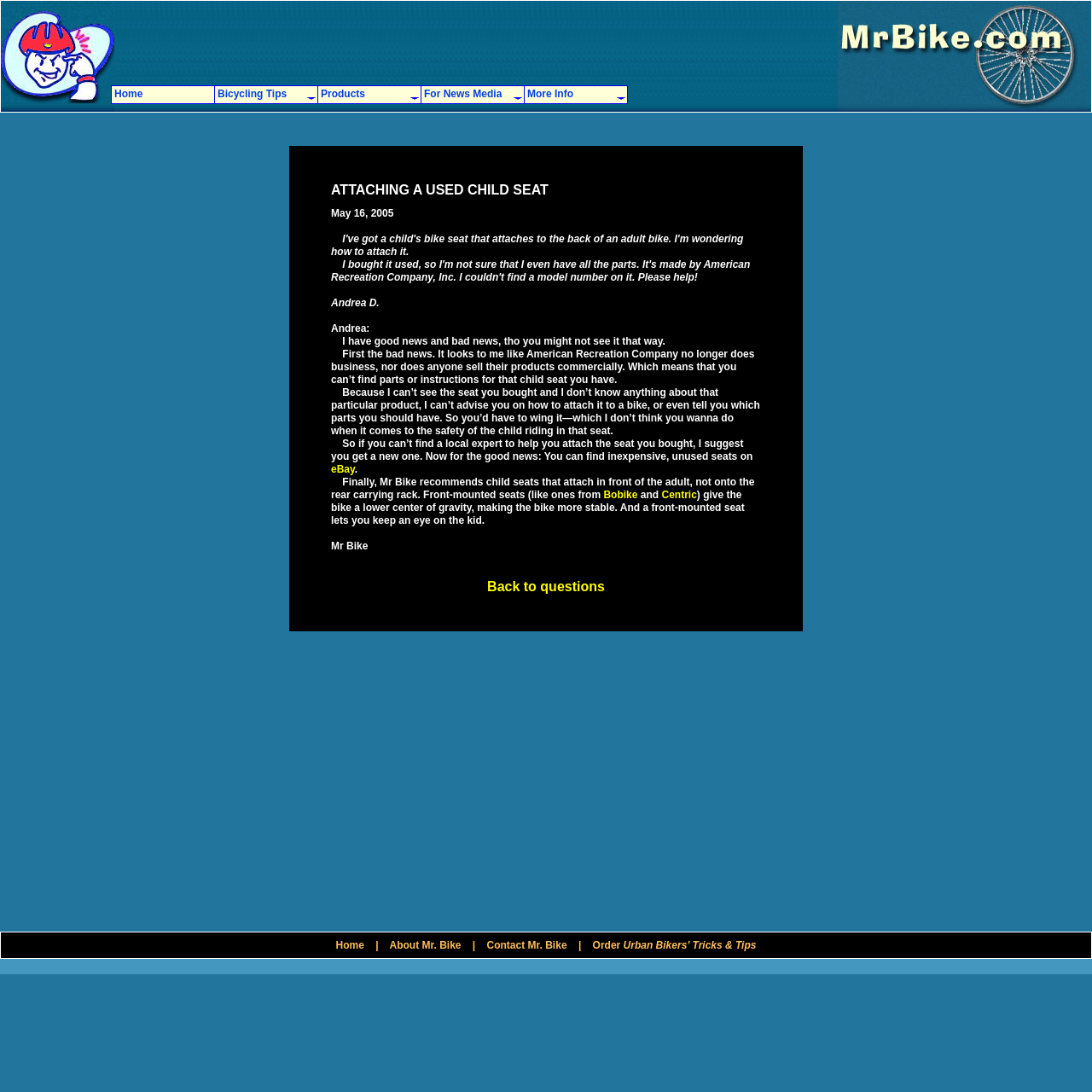Please determine the bounding box coordinates for the UI element described as: "Contact Mr. Bike".

[0.446, 0.86, 0.519, 0.871]